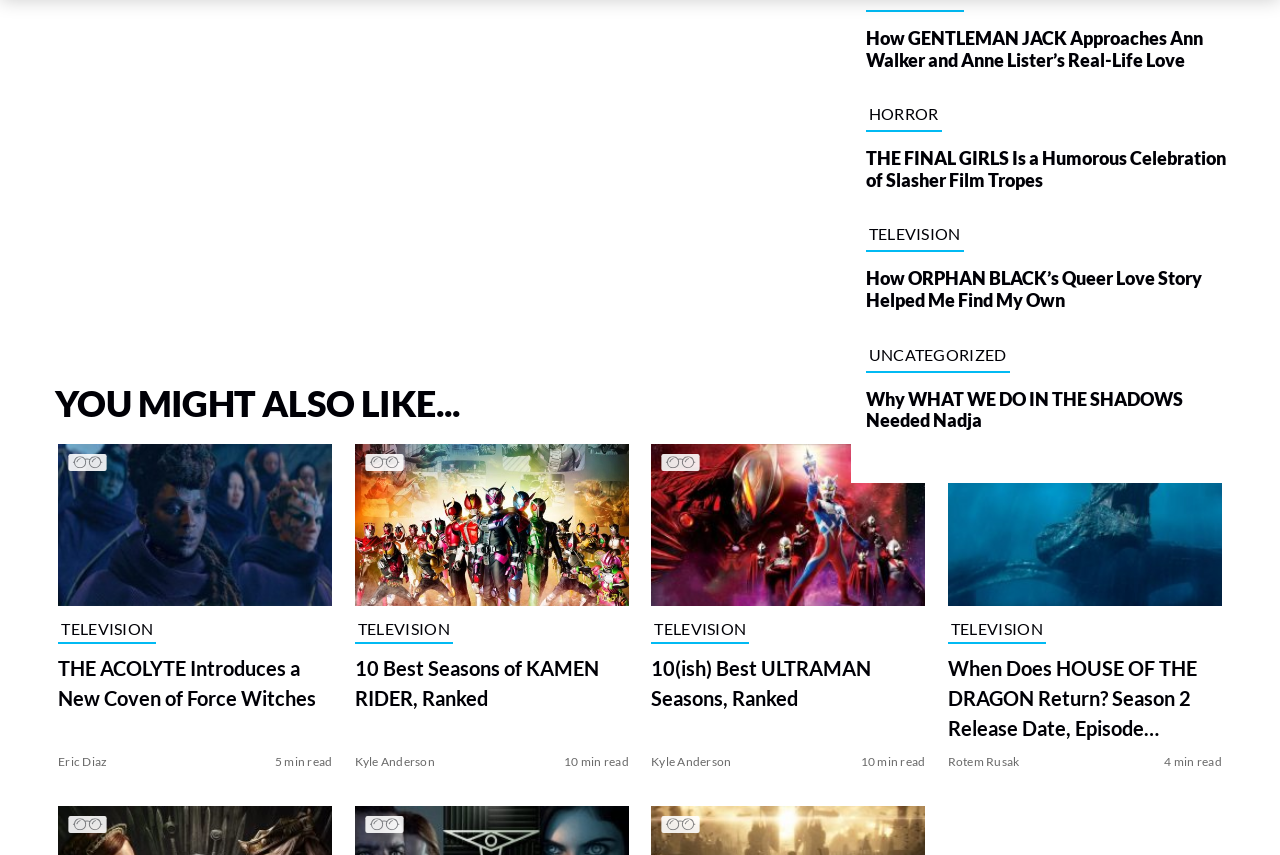Please find and report the bounding box coordinates of the element to click in order to perform the following action: "Open the article about THE FINAL GIRLS Is a Humorous Celebration of Slasher Film Tropes". The coordinates should be expressed as four float numbers between 0 and 1, in the format [left, top, right, bottom].

[0.676, 0.155, 0.967, 0.224]